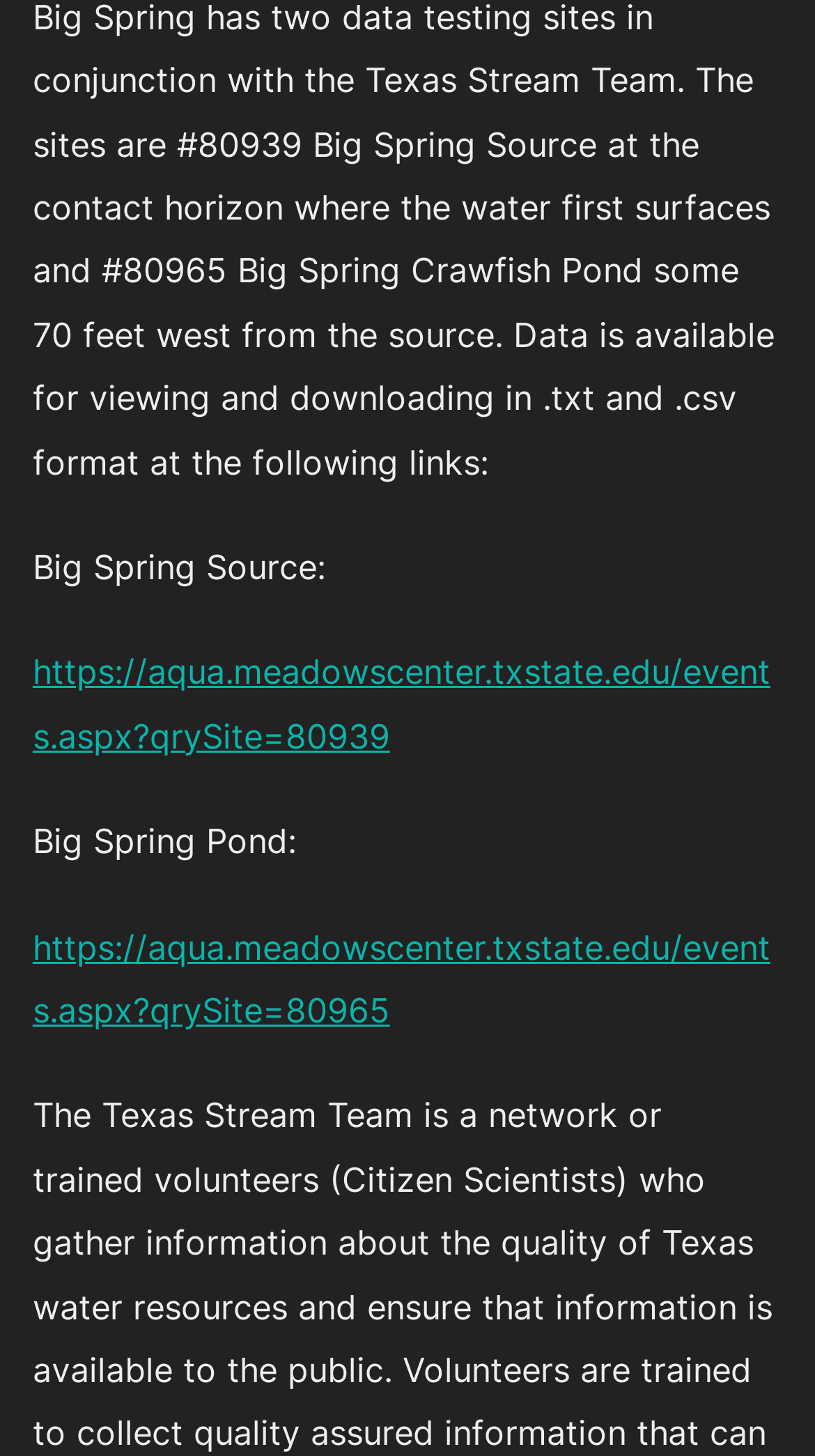Determine the bounding box coordinates for the UI element described. Format the coordinates as (top-left x, top-left y, bottom-right x, bottom-right y) and ensure all values are between 0 and 1. Element description: https://aqua.meadowscenter.txstate.edu/events.aspx?qrySite=80965

[0.04, 0.638, 0.945, 0.711]